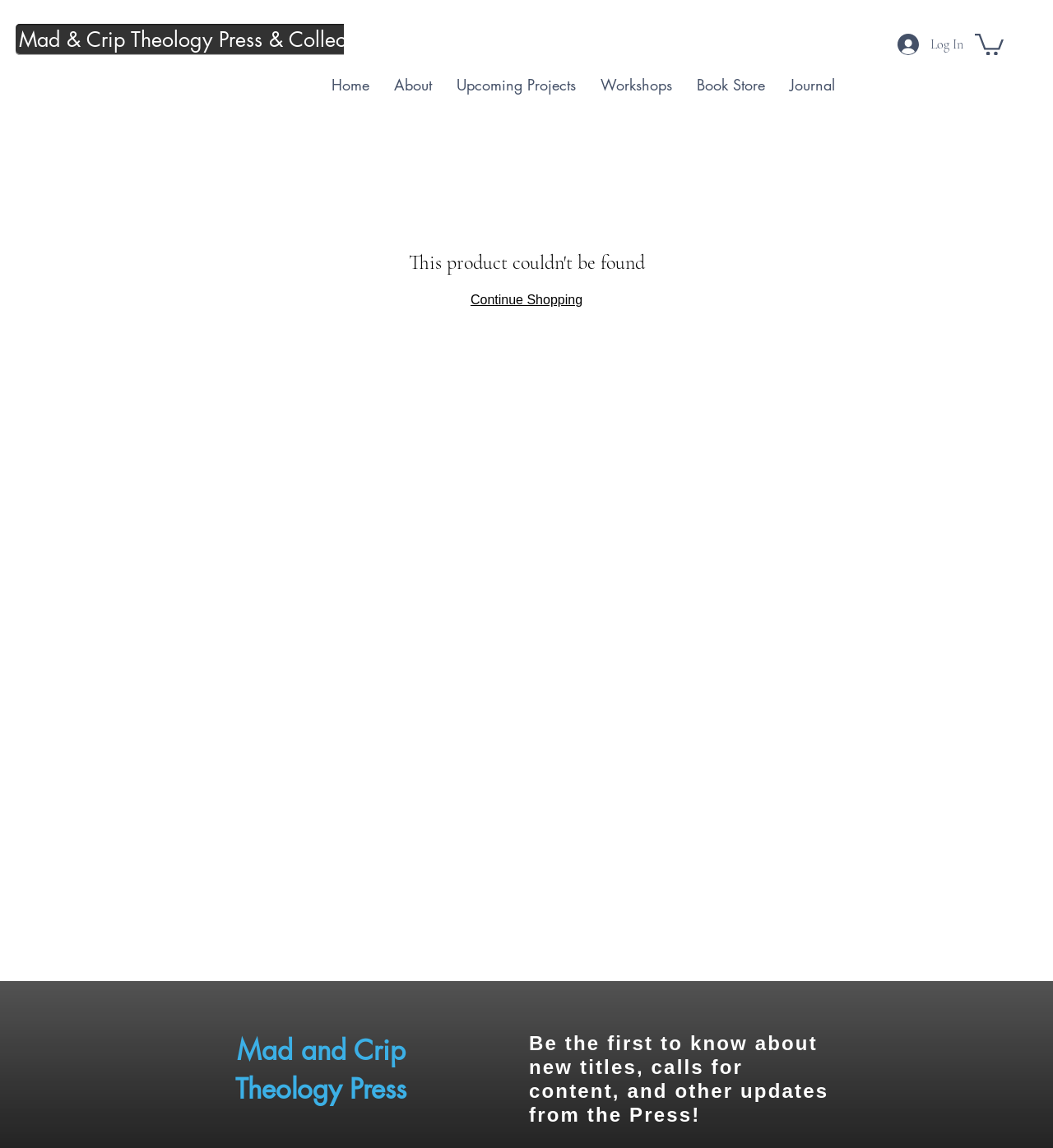Provide a one-word or short-phrase response to the question:
What is the purpose of the 'Journal' section?

To access journal content